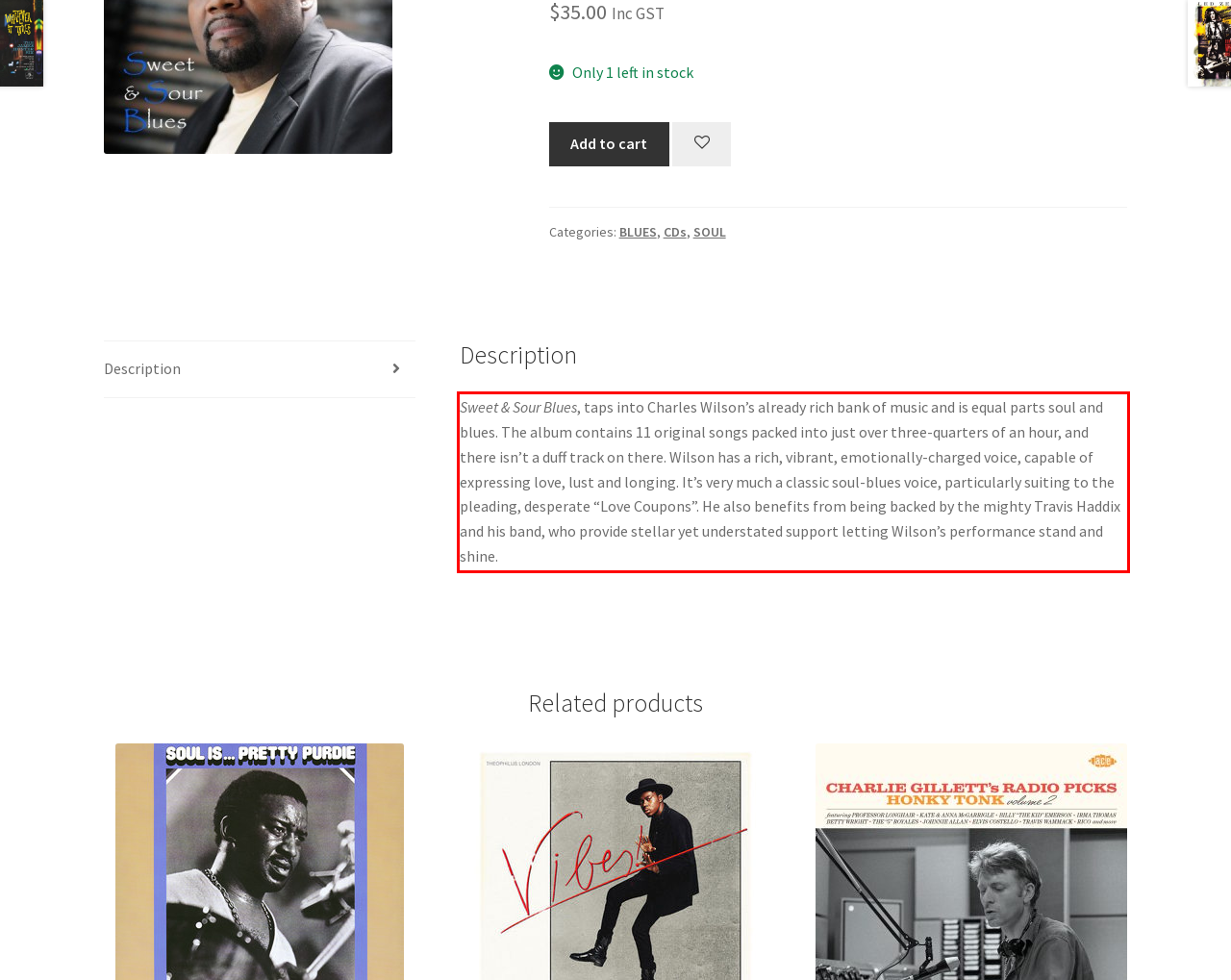The screenshot provided shows a webpage with a red bounding box. Apply OCR to the text within this red bounding box and provide the extracted content.

Sweet & Sour Blues, taps into Charles Wilson’s already rich bank of music and is equal parts soul and blues. The album contains 11 original songs packed into just over three-quarters of an hour, and there isn’t a duff track on there. Wilson has a rich, vibrant, emotionally-charged voice, capable of expressing love, lust and longing. It’s very much a classic soul-blues voice, particularly suiting to the pleading, desperate “Love Coupons”. He also benefits from being backed by the mighty Travis Haddix and his band, who provide stellar yet understated support letting Wilson’s performance stand and shine.